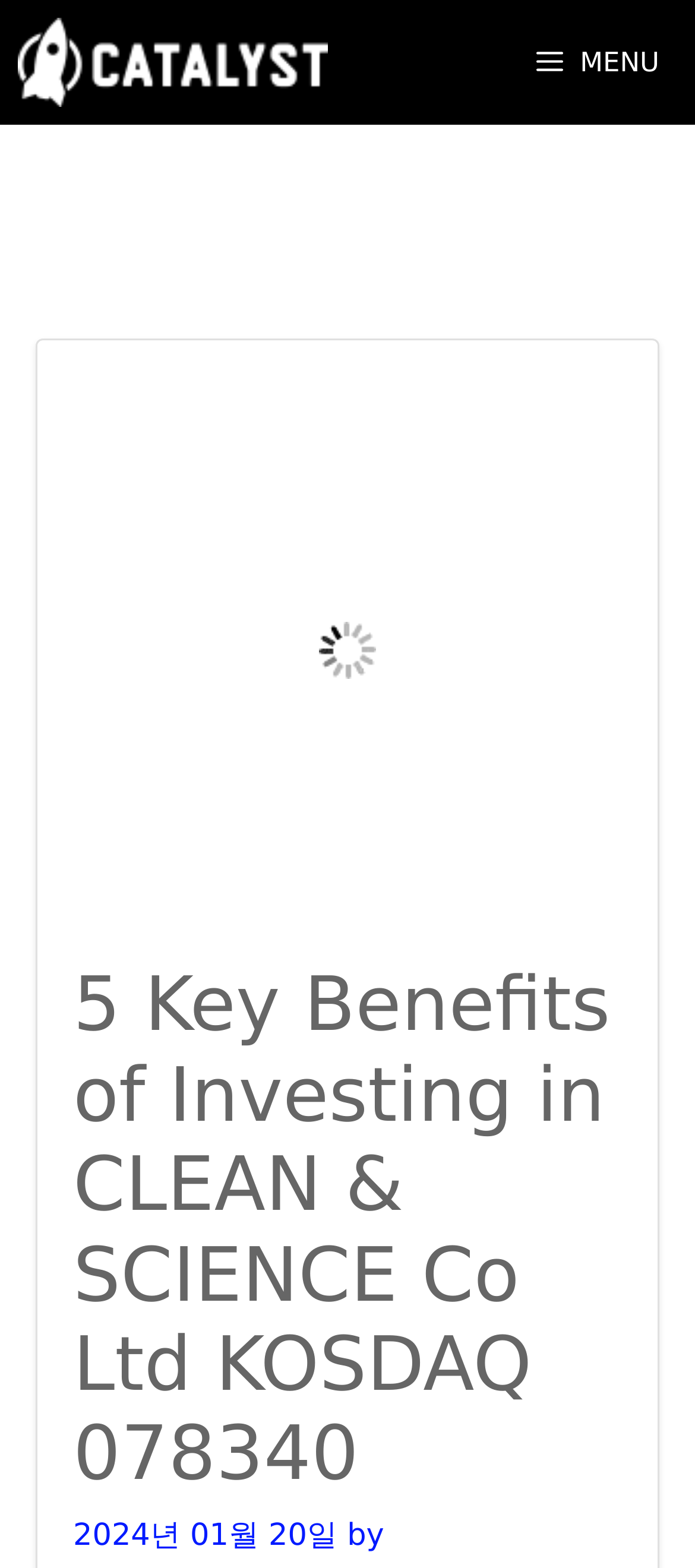Can you find and provide the title of the webpage?

5 Key Benefits of Investing in CLEAN & SCIENCE Co Ltd KOSDAQ 078340